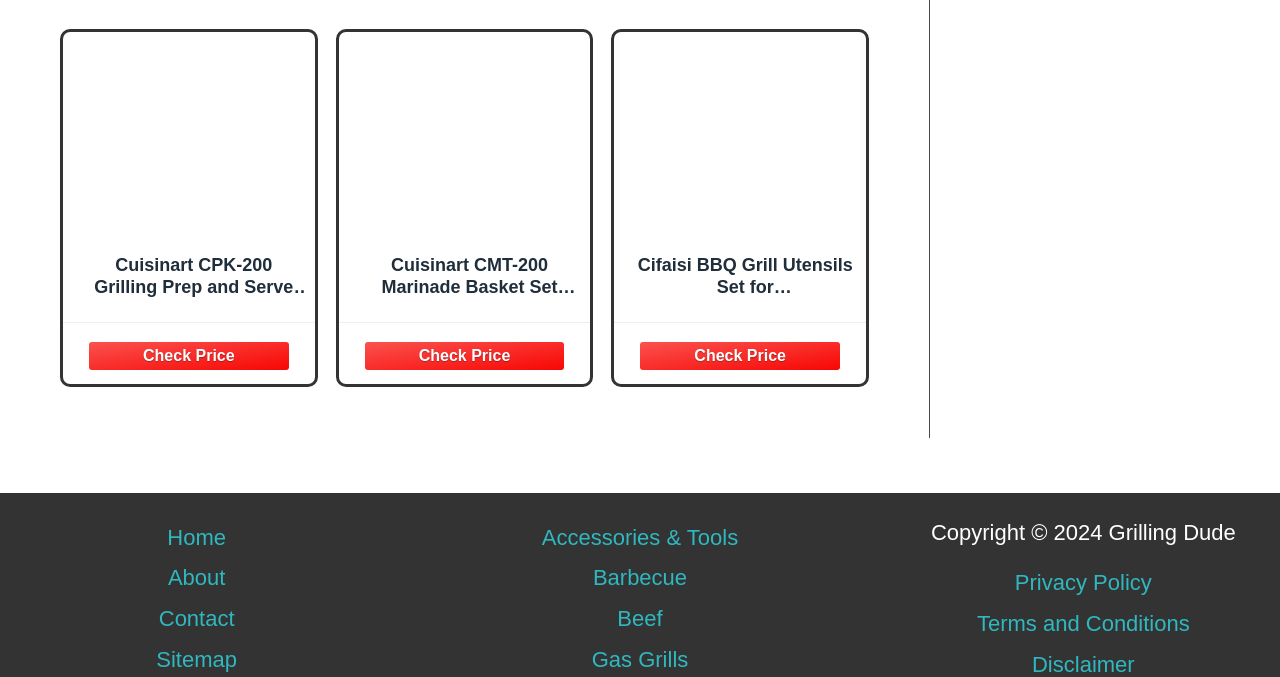Provide a brief response to the question below using one word or phrase:
What categories are available in the top navigation menu?

Home, About, Contact, Accessories & Tools, Barbecue, Beef, Gas Grills